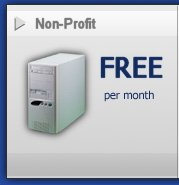Generate an elaborate caption for the image.

The image prominently features a computer server alongside the bold text "FREE per month," emphasizing the attractive offer for non-profit organizations interested in web hosting services. The combination of the server graphic and the text suggests a focus on providing cost-effective solutions for non-profit entities, indicating that these organizations can benefit from reliable hosting without incurring monthly fees. The overall design is clean and straightforward, reinforcing the message of accessibility and support for non-profits in establishing their online presence.